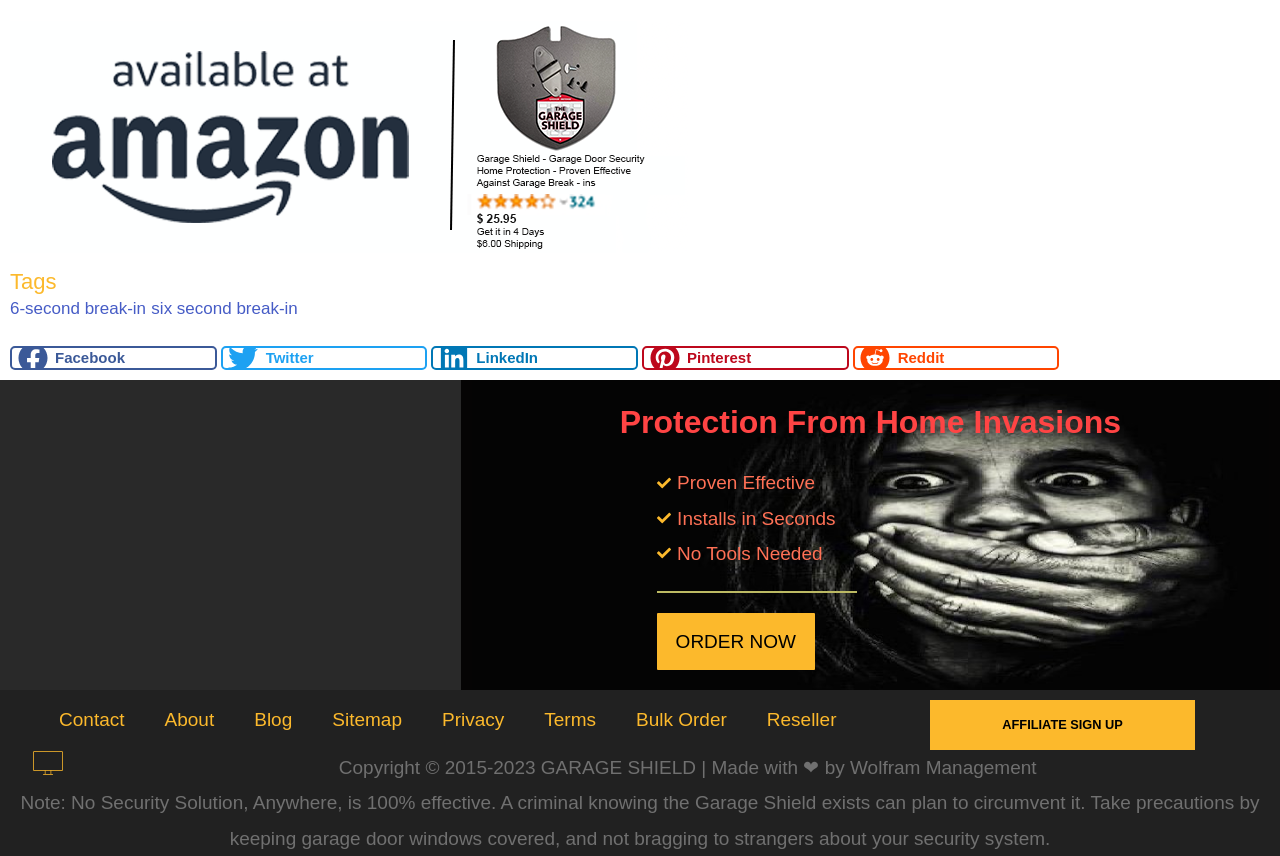Select the bounding box coordinates of the element I need to click to carry out the following instruction: "Read about 'Ten Things to know about Garage Door Safety'".

[0.07, 0.461, 0.29, 0.789]